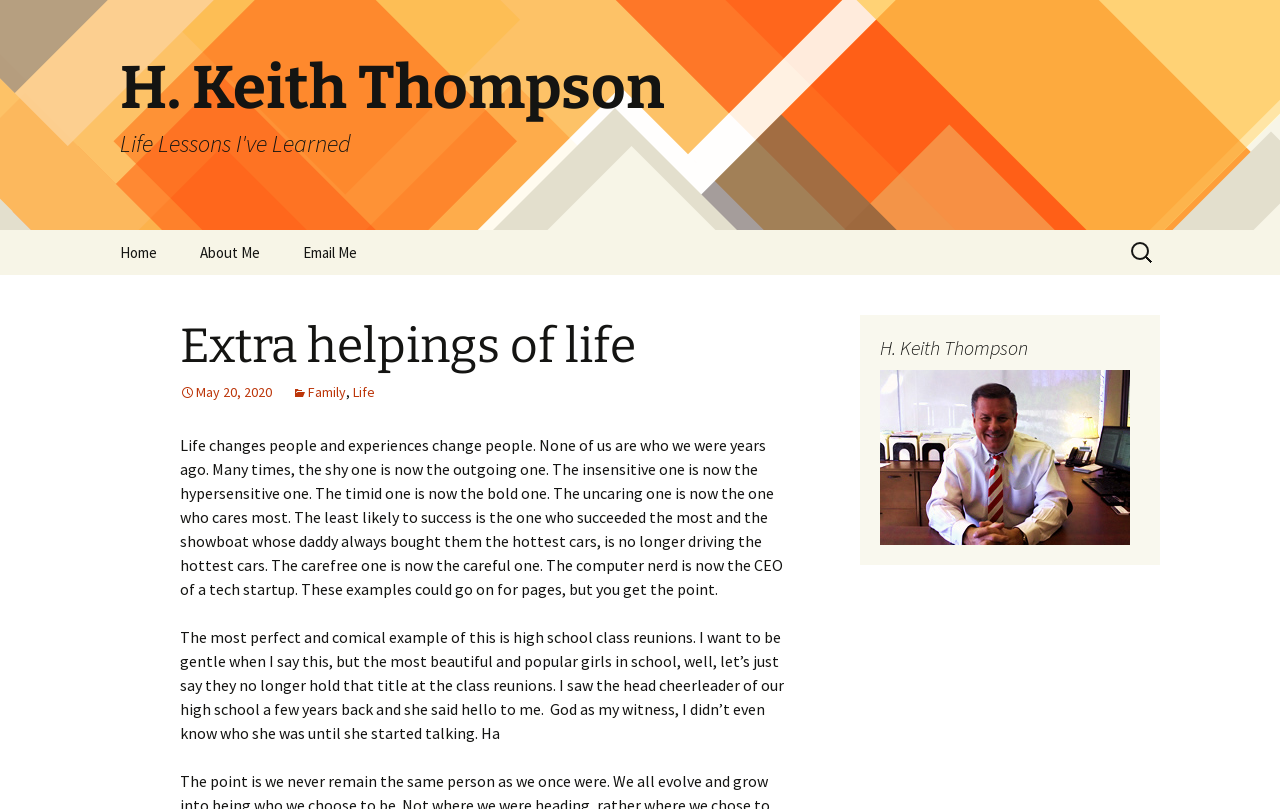Please study the image and answer the question comprehensively:
What is the purpose of the search box?

The search box with bounding box coordinates [0.88, 0.289, 0.906, 0.335] is likely used to search for blog posts, as it is a common feature in blogs and is placed near the top of the page.